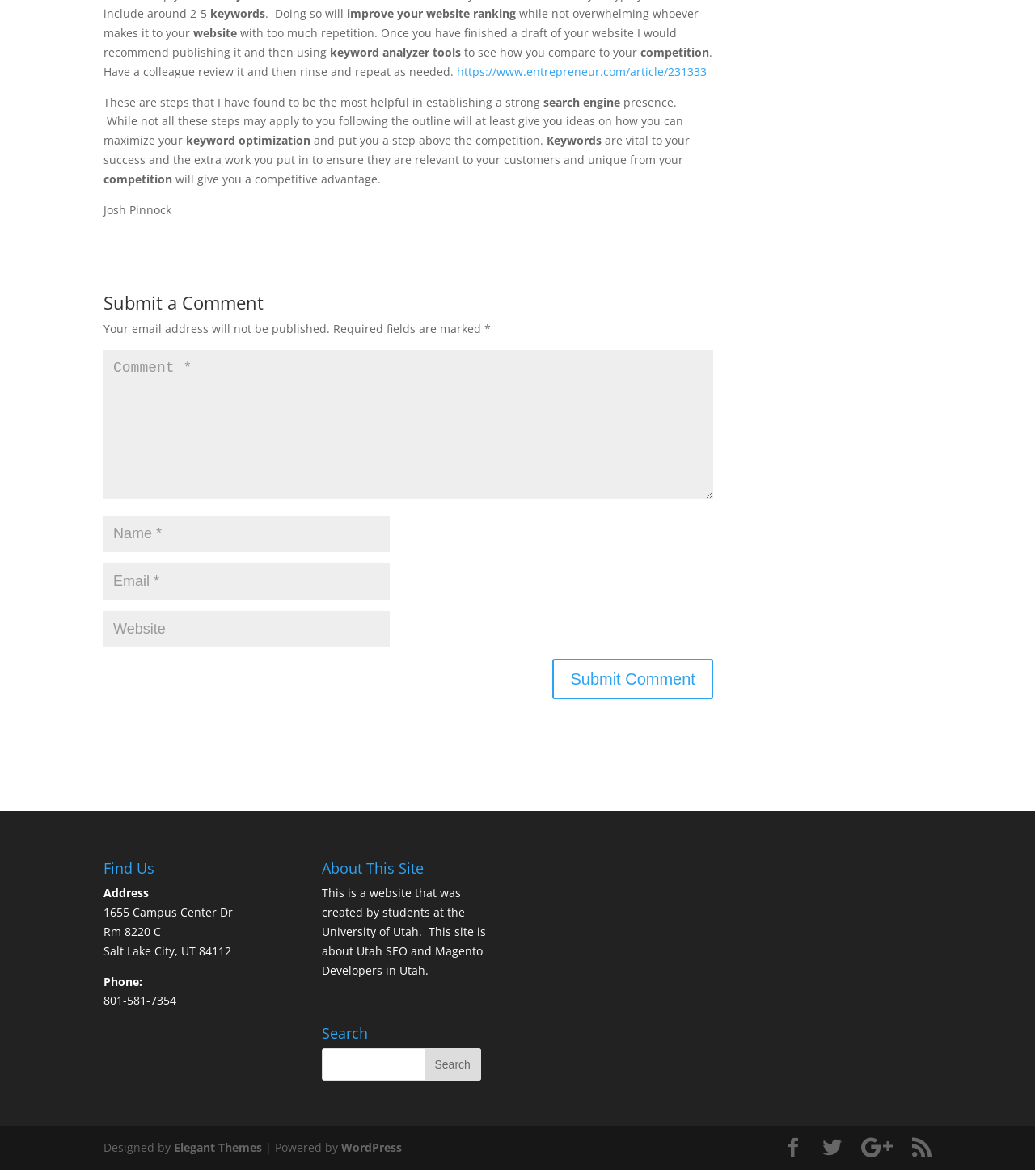Kindly determine the bounding box coordinates for the clickable area to achieve the given instruction: "visit the contact us page".

None